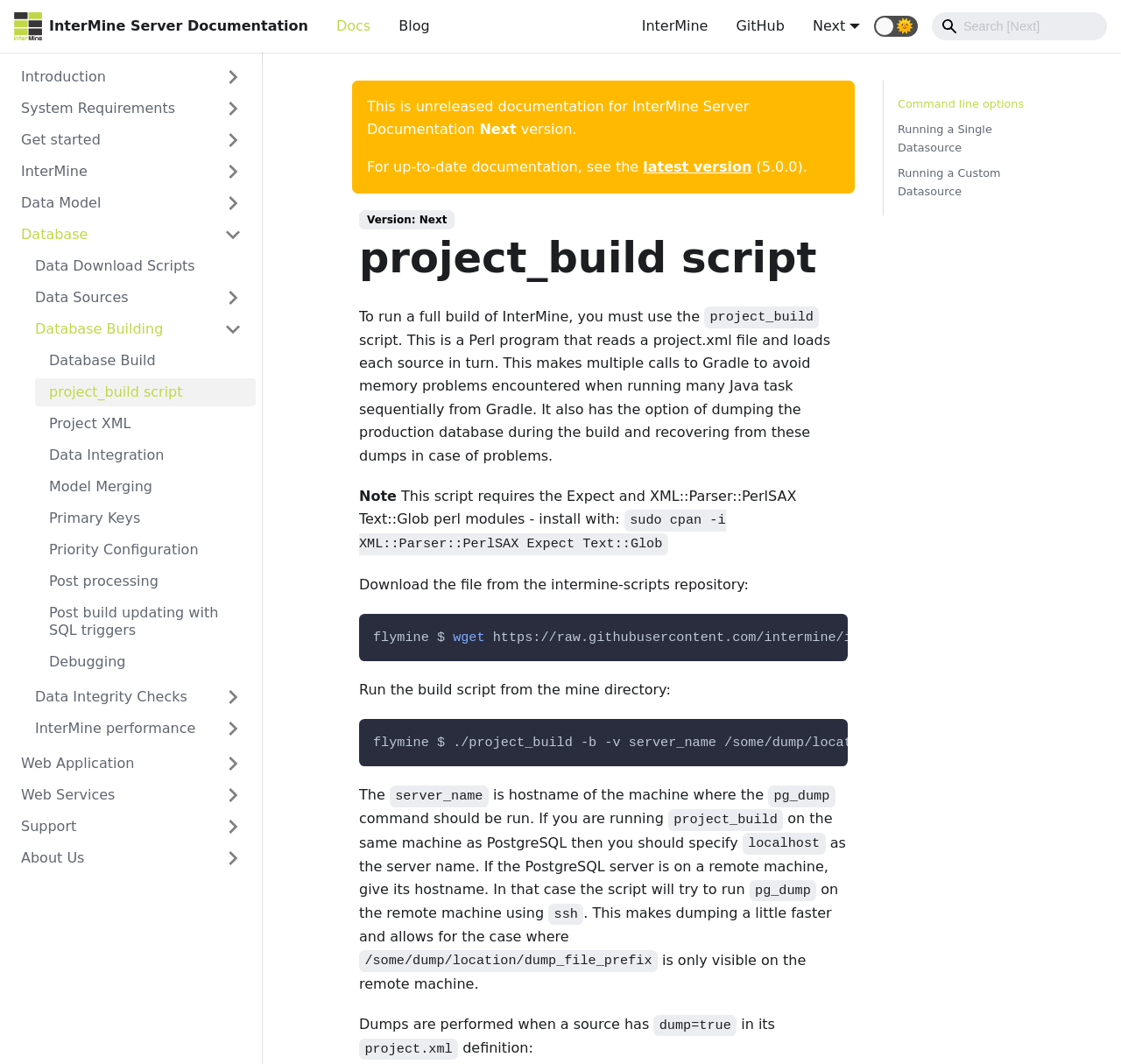Determine the bounding box for the HTML element described here: "Data Integrity Checks". The coordinates should be given as [left, top, right, bottom] with each number being a float between 0 and 1.

[0.019, 0.642, 0.228, 0.668]